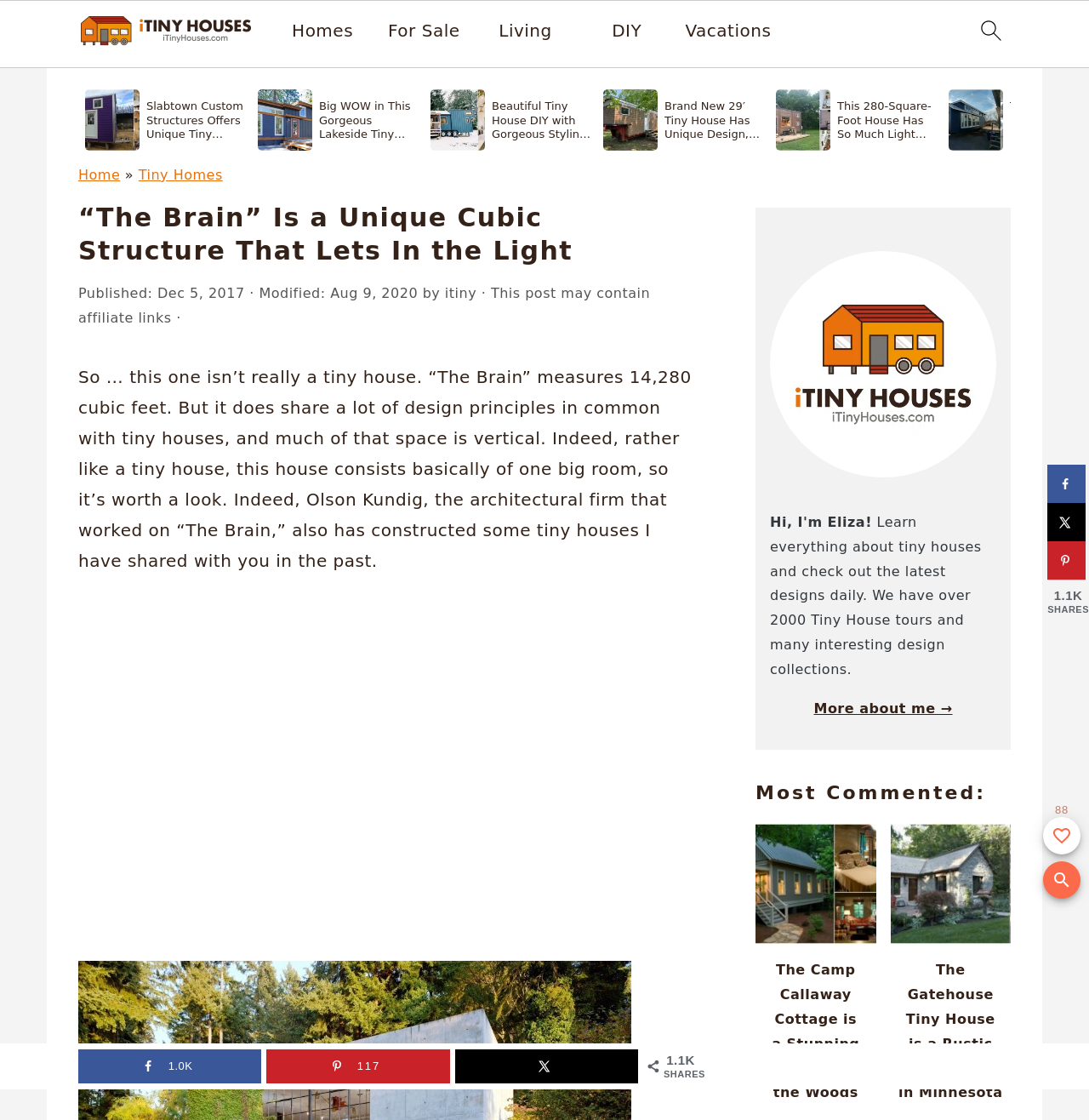Show the bounding box coordinates of the element that should be clicked to complete the task: "Click on the link to Dei'ah veDibur - Information & Insight".

None